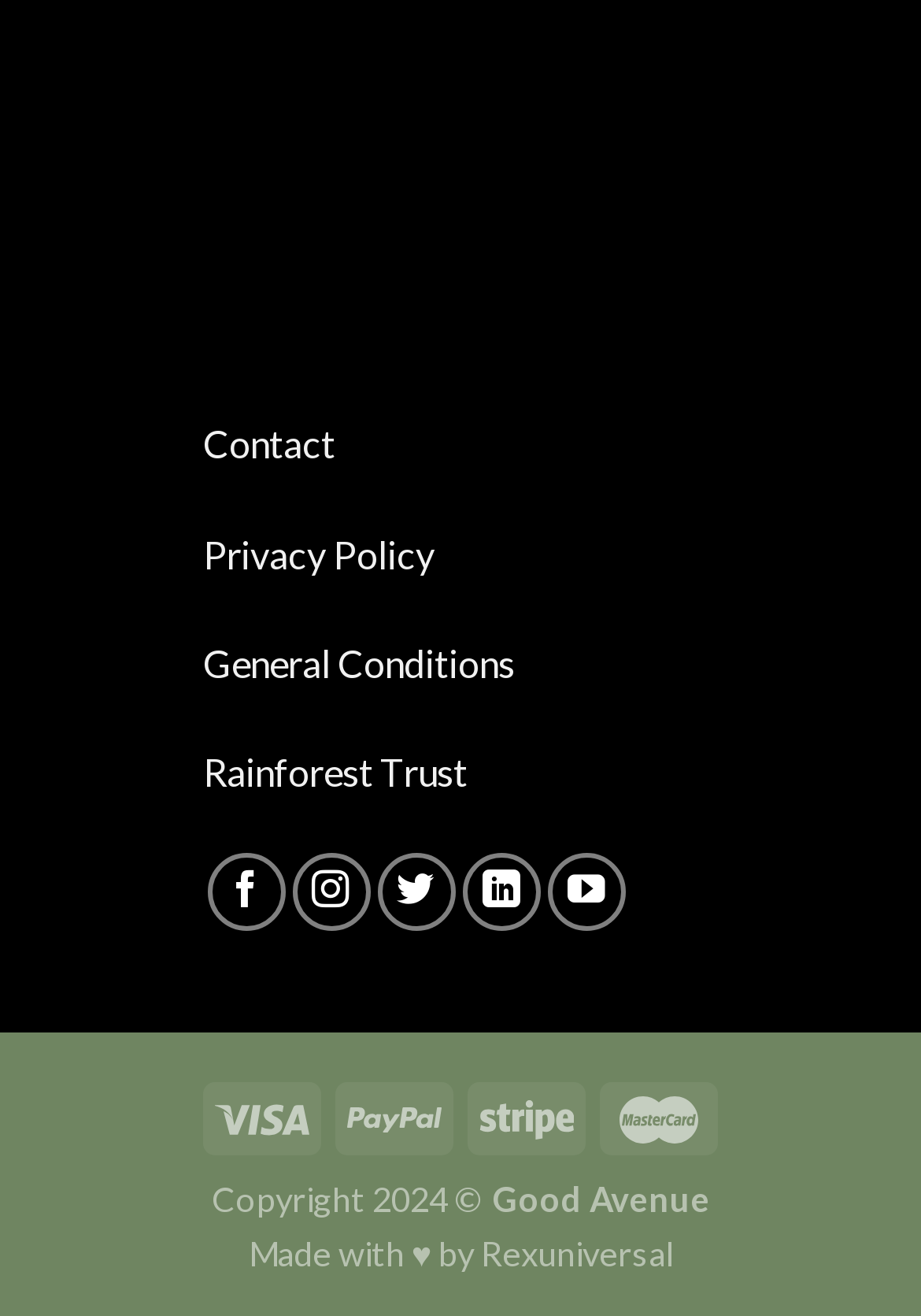Given the element description, predict the bounding box coordinates in the format (top-left x, top-left y, bottom-right x, bottom-right y), using floating point numbers between 0 and 1: Rexuniversal

[0.522, 0.938, 0.73, 0.968]